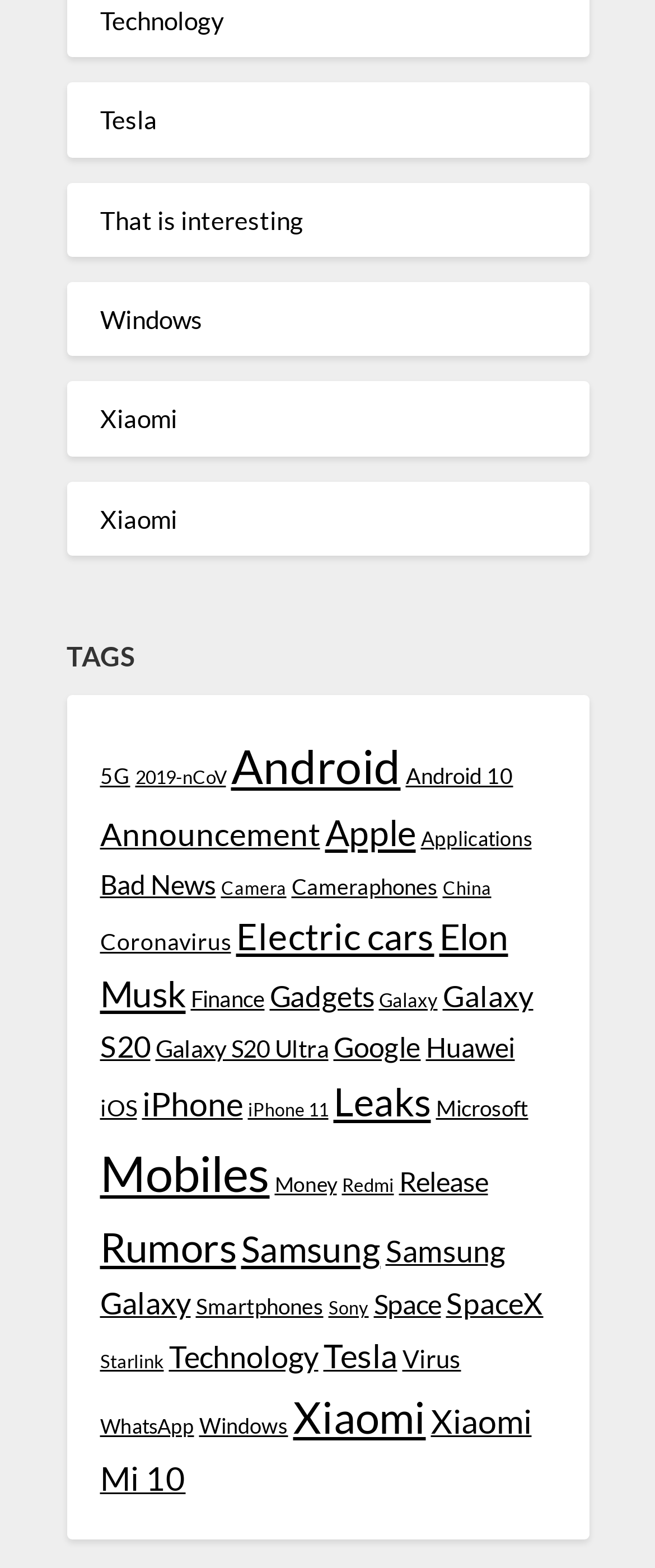Specify the bounding box coordinates of the area to click in order to execute this command: 'View Android news'. The coordinates should consist of four float numbers ranging from 0 to 1, and should be formatted as [left, top, right, bottom].

[0.353, 0.47, 0.612, 0.506]